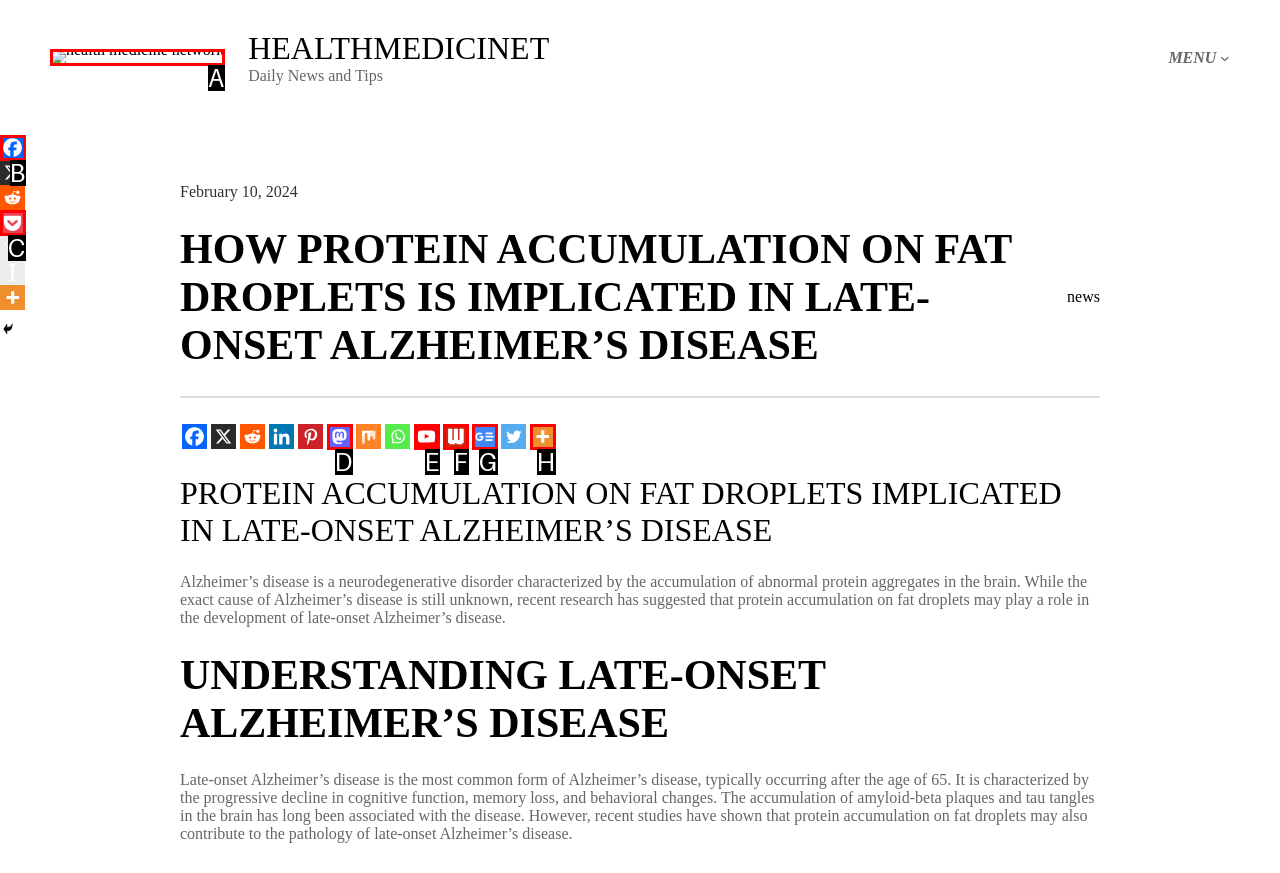Based on the element description: alt="health medicine network", choose the HTML element that matches best. Provide the letter of your selected option.

A